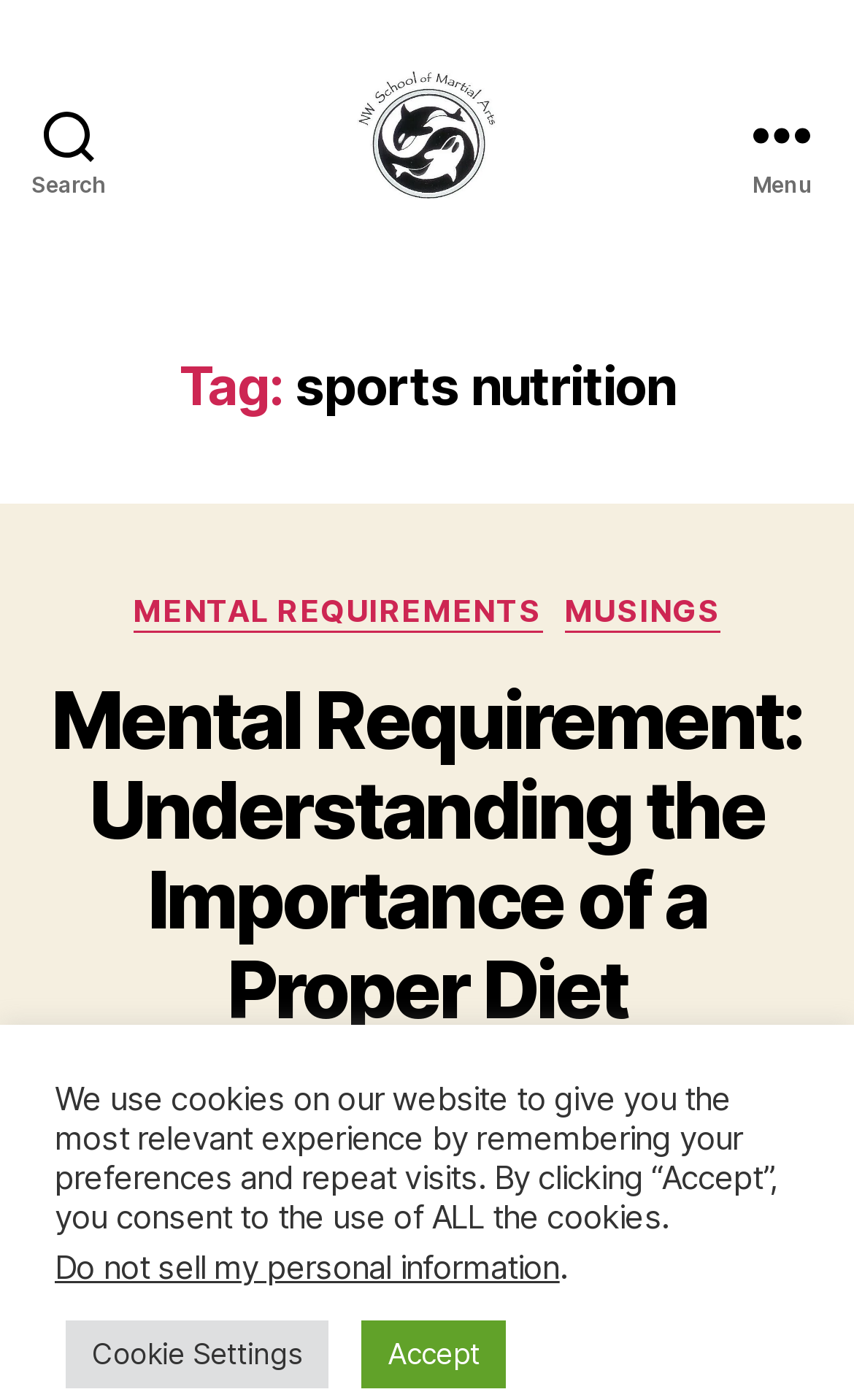Determine the bounding box coordinates of the UI element described below. Use the format (top-left x, top-left y, bottom-right x, bottom-right y) with floating point numbers between 0 and 1: April 15, 2013

[0.558, 0.772, 0.801, 0.802]